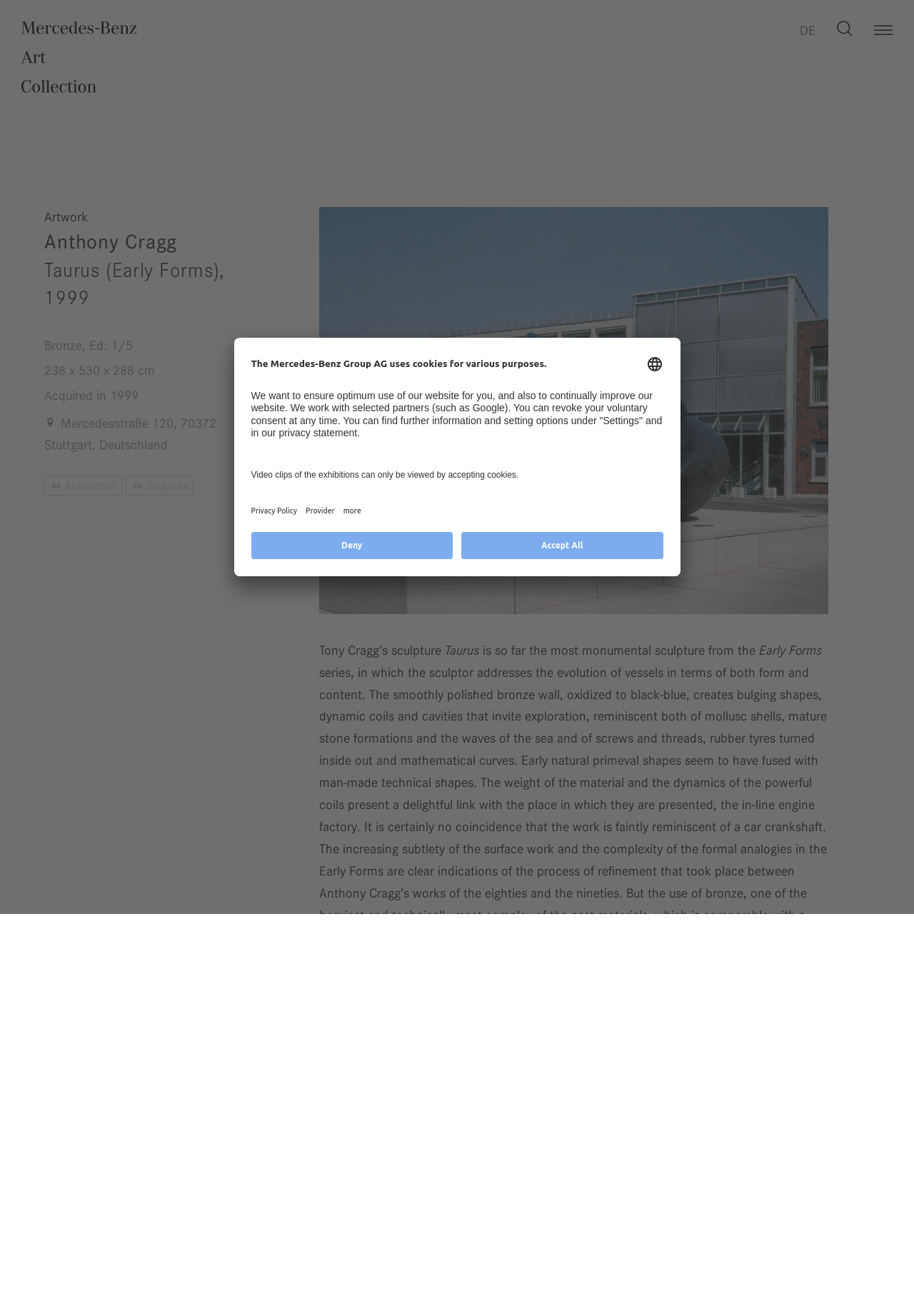Using the element description: "de", determine the bounding box coordinates. The coordinates should be in the format [left, top, right, bottom], with values between 0 and 1.

[0.875, 0.016, 0.892, 0.032]